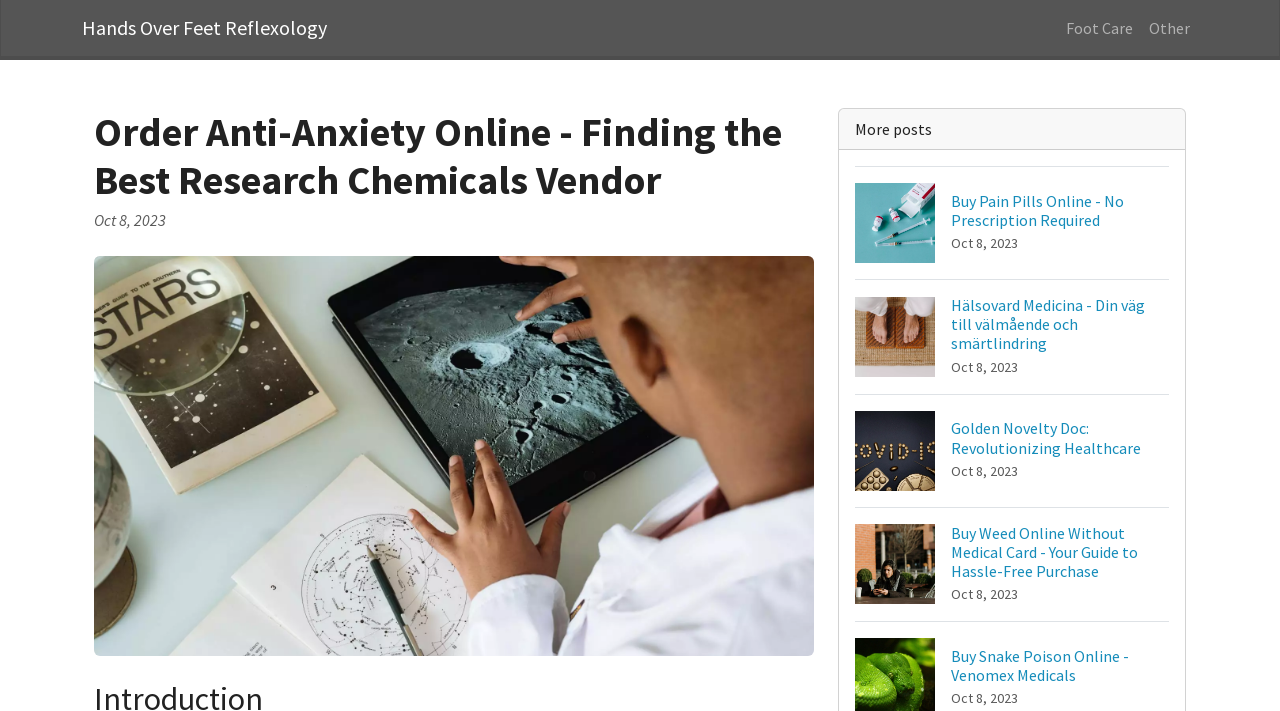Please specify the bounding box coordinates in the format (top-left x, top-left y, bottom-right x, bottom-right y), with values ranging from 0 to 1. Identify the bounding box for the UI component described as follows: Foot Care

[0.827, 0.011, 0.891, 0.068]